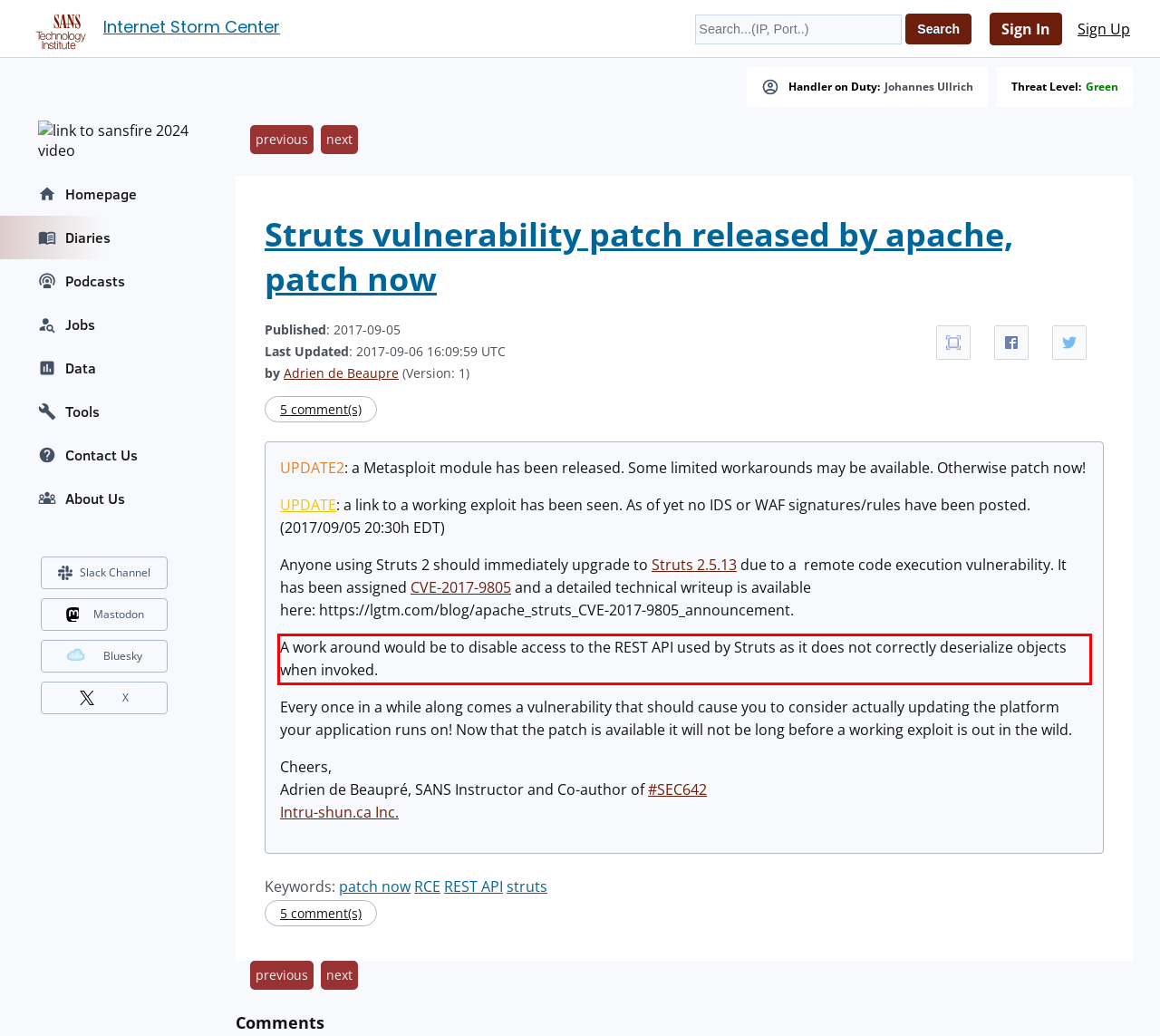You are given a screenshot showing a webpage with a red bounding box. Perform OCR to capture the text within the red bounding box.

A work around would be to disable access to the REST API used by Struts as it does not correctly deserialize objects when invoked.